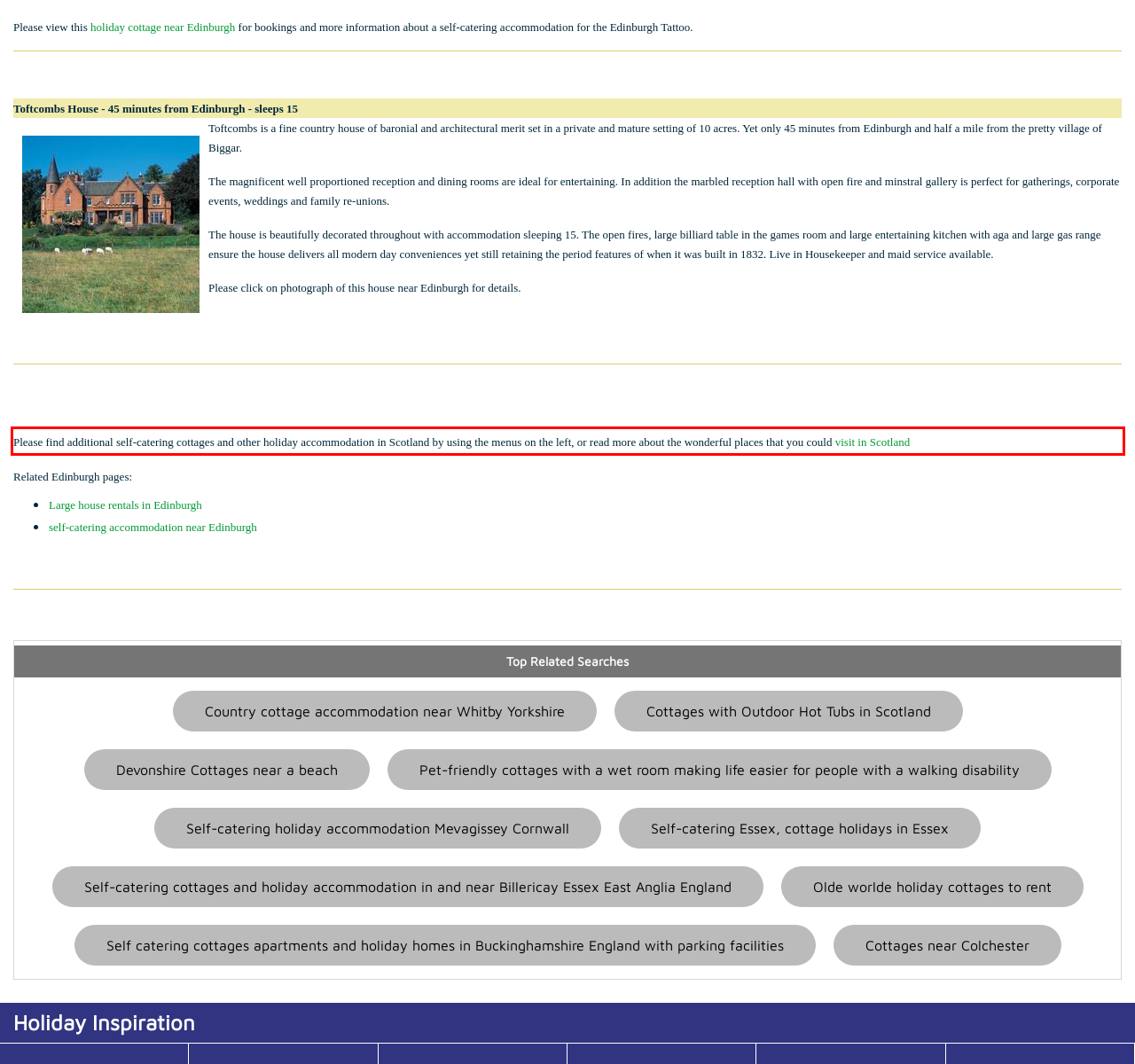Please look at the webpage screenshot and extract the text enclosed by the red bounding box.

Please find additional self-catering cottages and other holiday accommodation in Scotland by using the menus on the left, or read more about the wonderful places that you could visit in Scotland